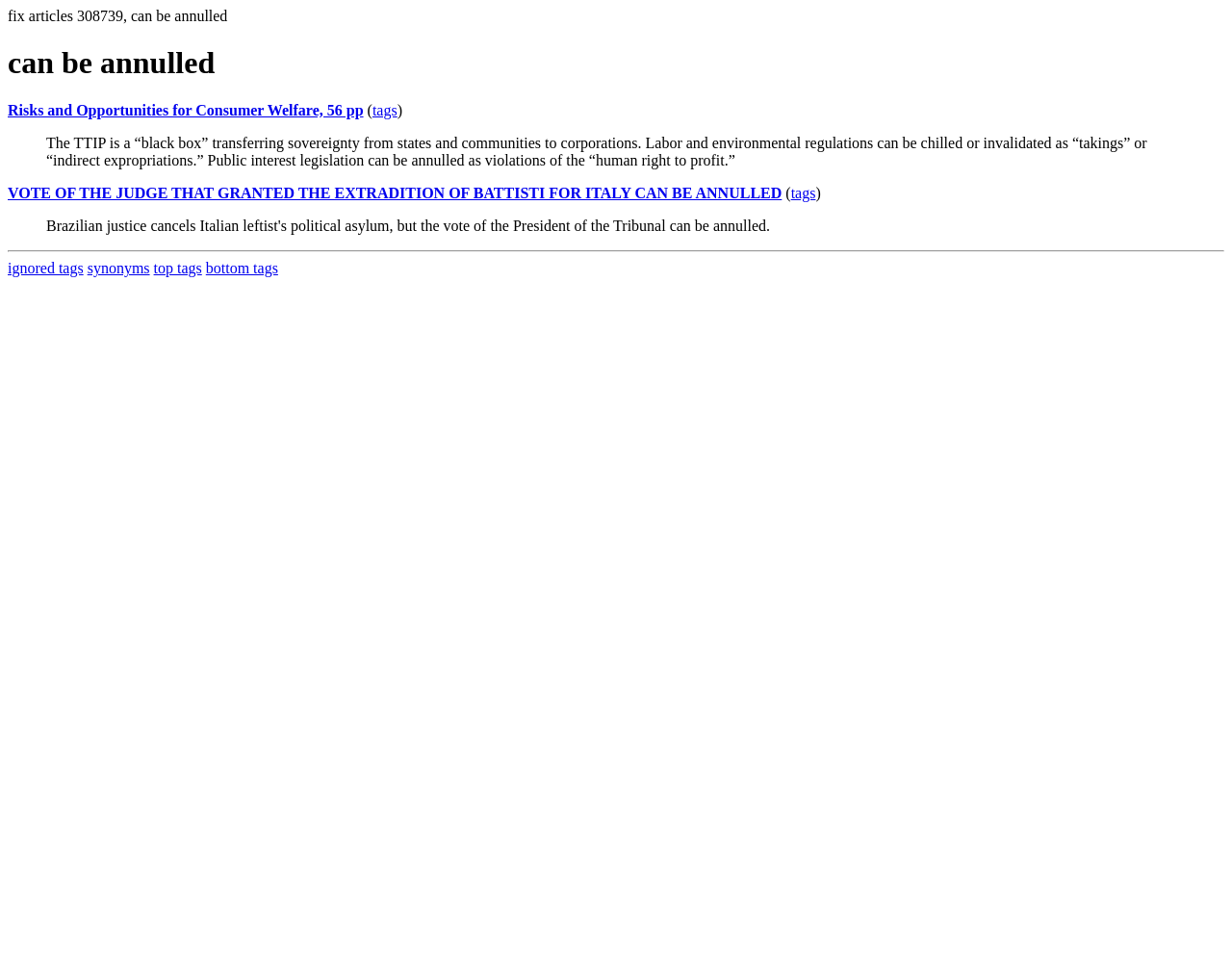How many links are there on the page?
From the screenshot, provide a brief answer in one word or phrase.

6